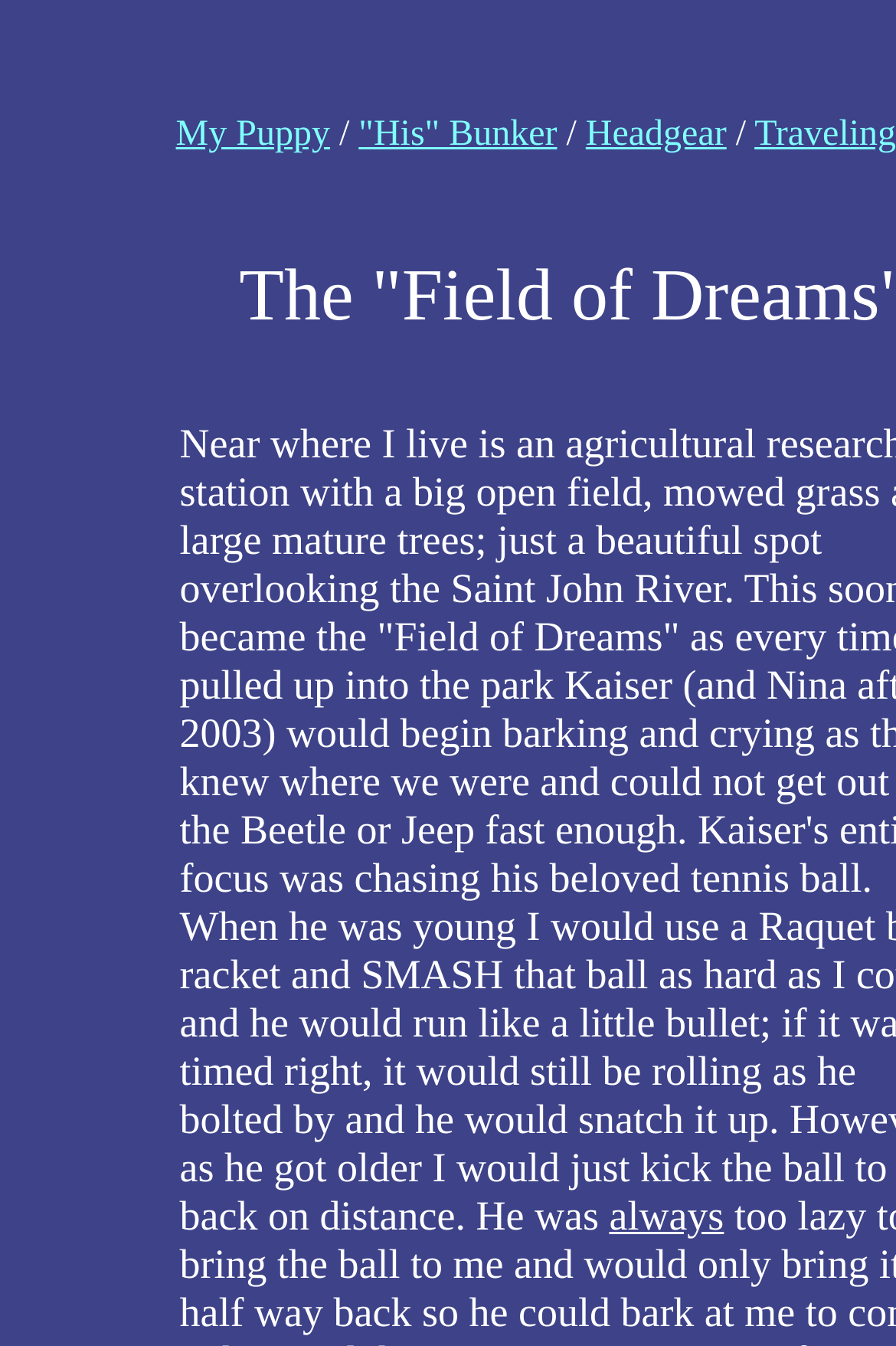Using the provided element description, identify the bounding box coordinates as (top-left x, top-left y, bottom-right x, bottom-right y). Ensure all values are between 0 and 1. Description: Headgear

[0.654, 0.085, 0.811, 0.114]